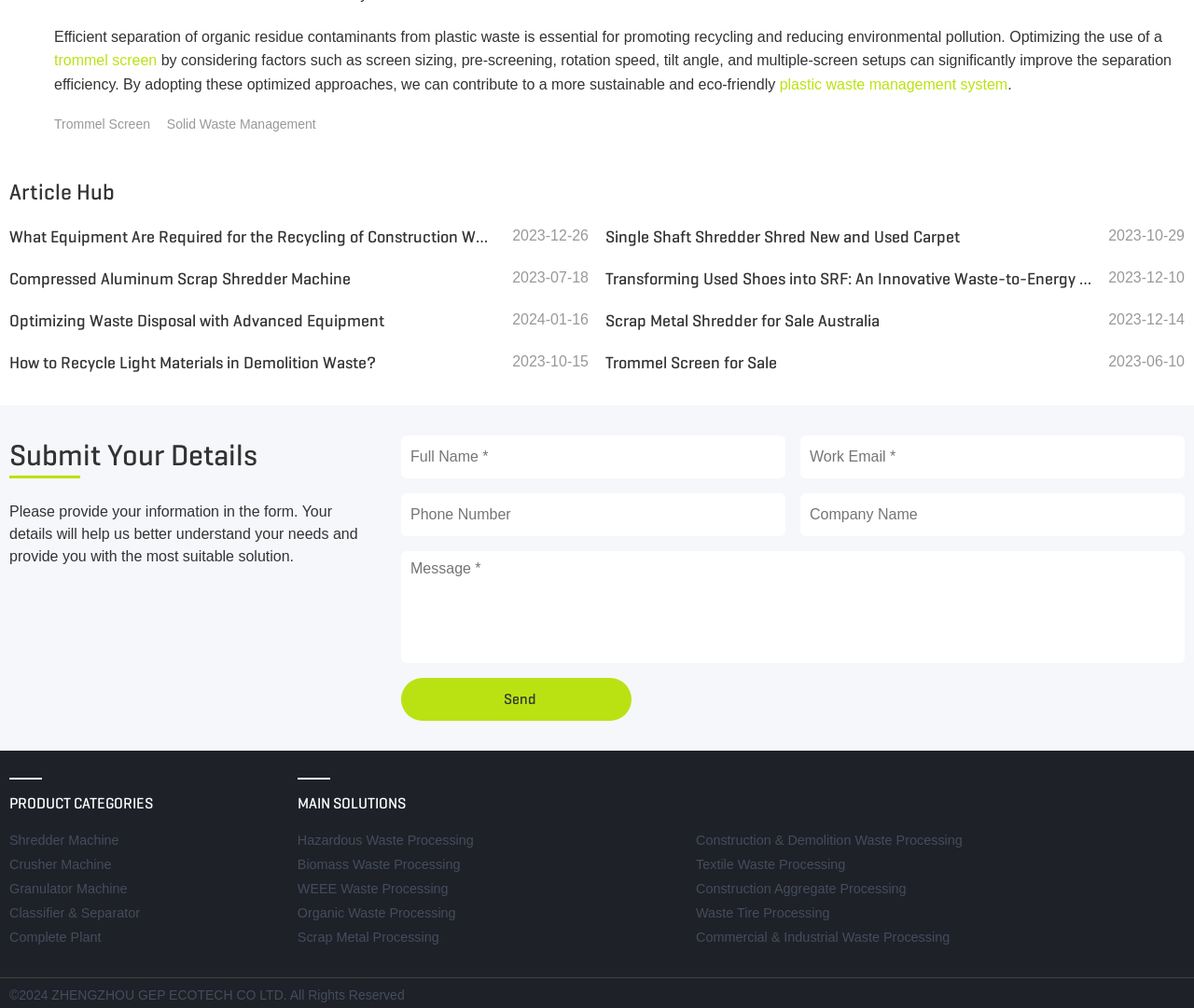Identify the bounding box coordinates of the element to click to follow this instruction: 'Click on the 'Submit' button'. Ensure the coordinates are four float values between 0 and 1, provided as [left, top, right, bottom].

[0.336, 0.672, 0.529, 0.715]